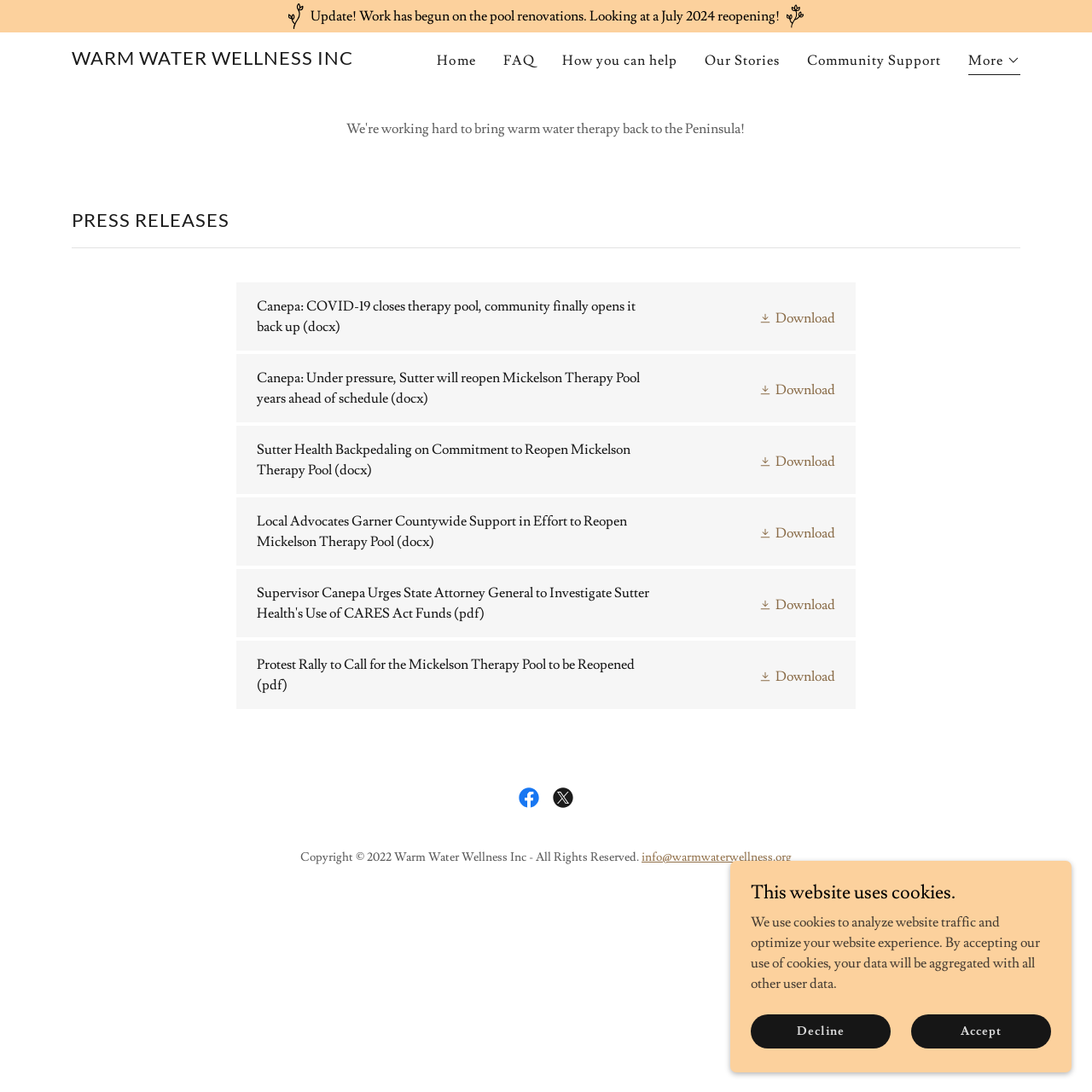Given the description Download, predict the bounding box coordinates of the UI element. Ensure the coordinates are in the format (top-left x, top-left y, bottom-right x, bottom-right y) and all values are between 0 and 1.

[0.694, 0.346, 0.765, 0.365]